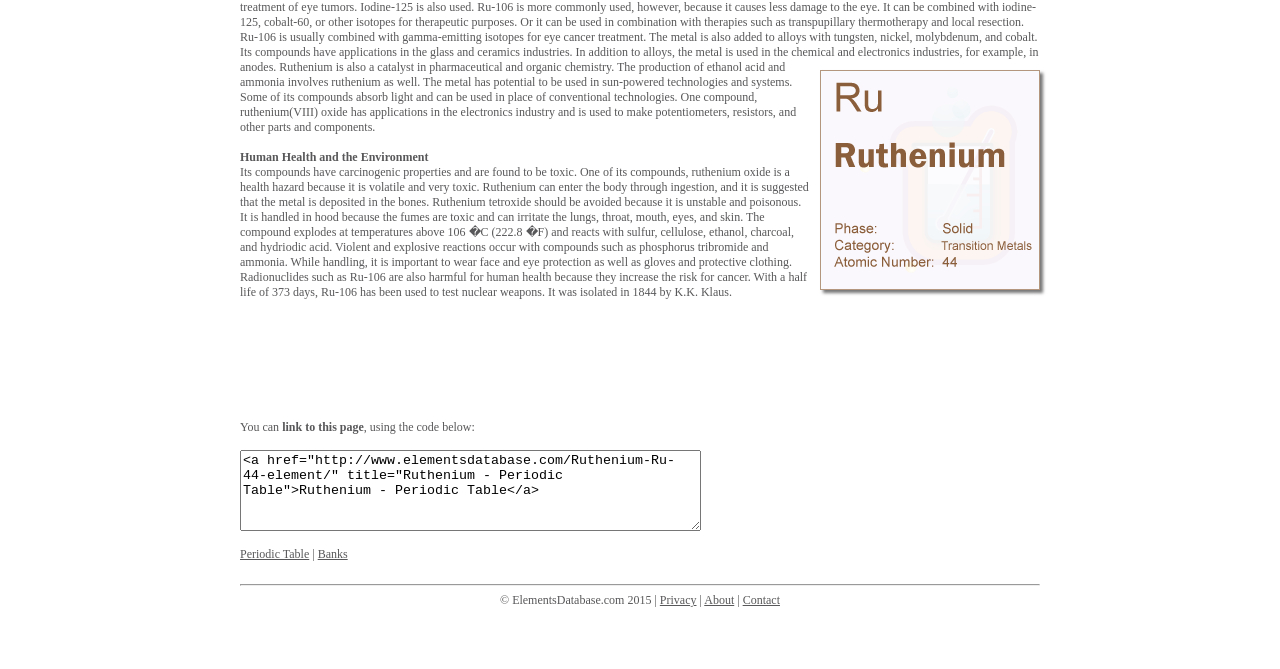Using the provided element description, identify the bounding box coordinates as (top-left x, top-left y, bottom-right x, bottom-right y). Ensure all values are between 0 and 1. Description: Periodic Table

[0.188, 0.818, 0.242, 0.839]